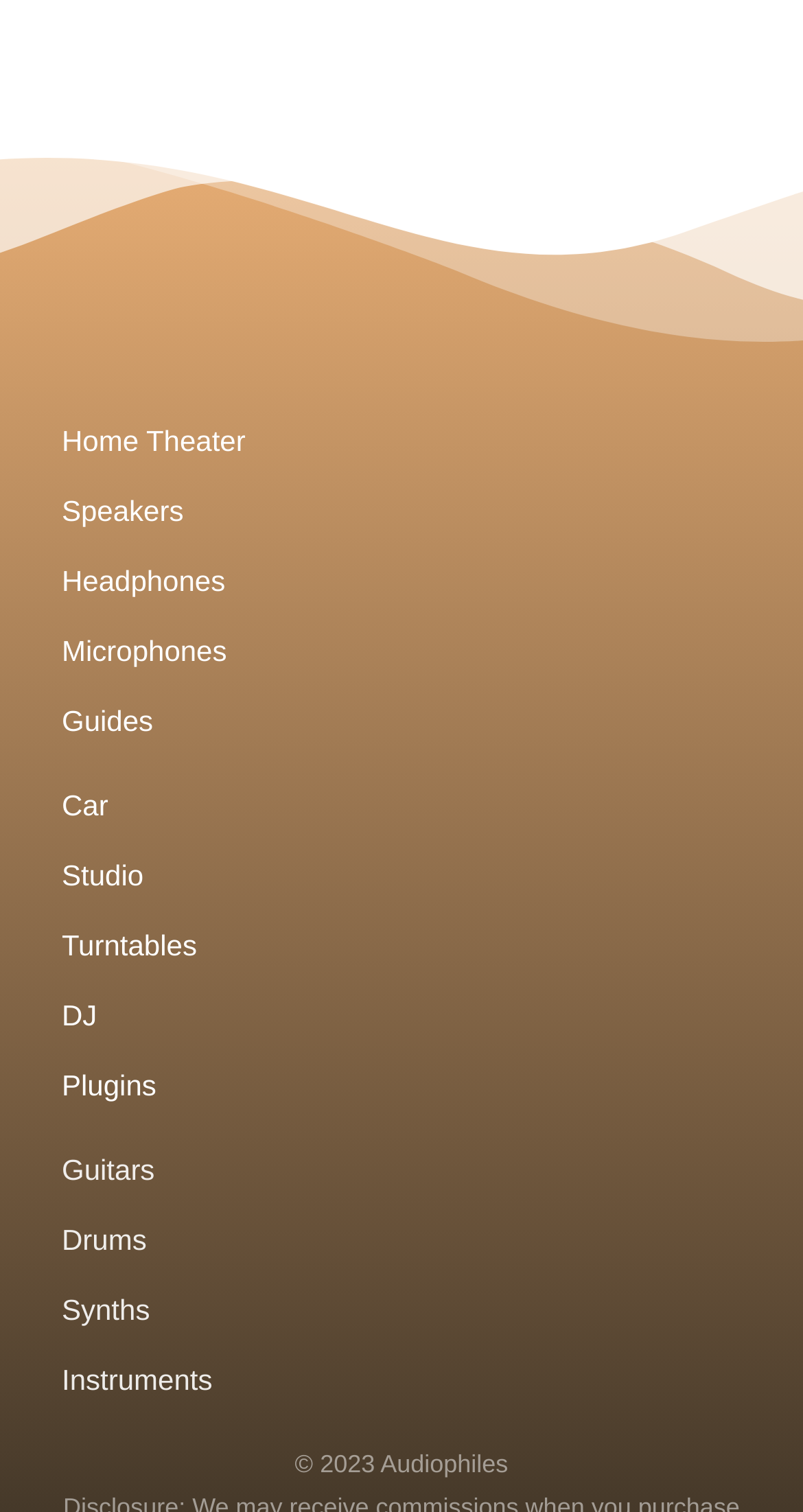Could you locate the bounding box coordinates for the section that should be clicked to accomplish this task: "Click on Home Theater".

[0.077, 0.278, 0.923, 0.306]